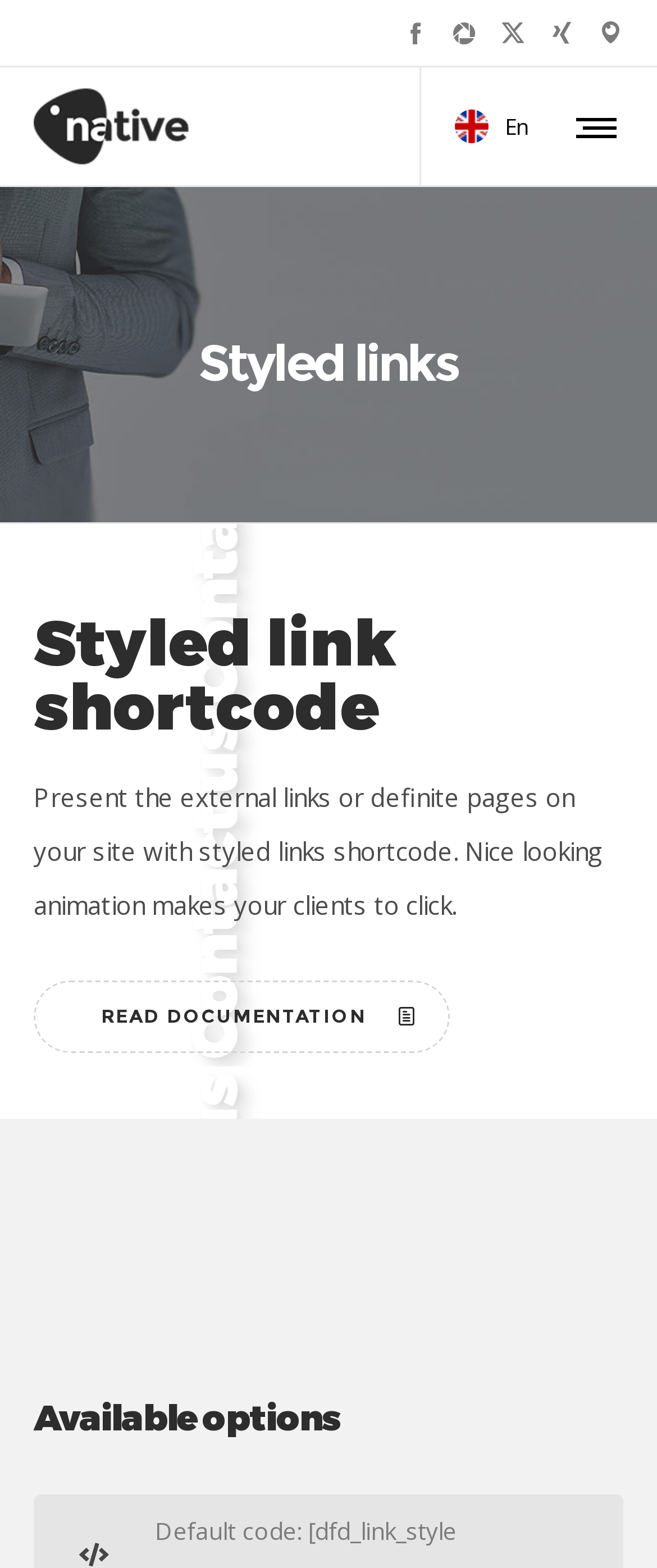Please specify the bounding box coordinates of the clickable section necessary to execute the following command: "Explore the Available options".

[0.051, 0.863, 0.518, 0.9]